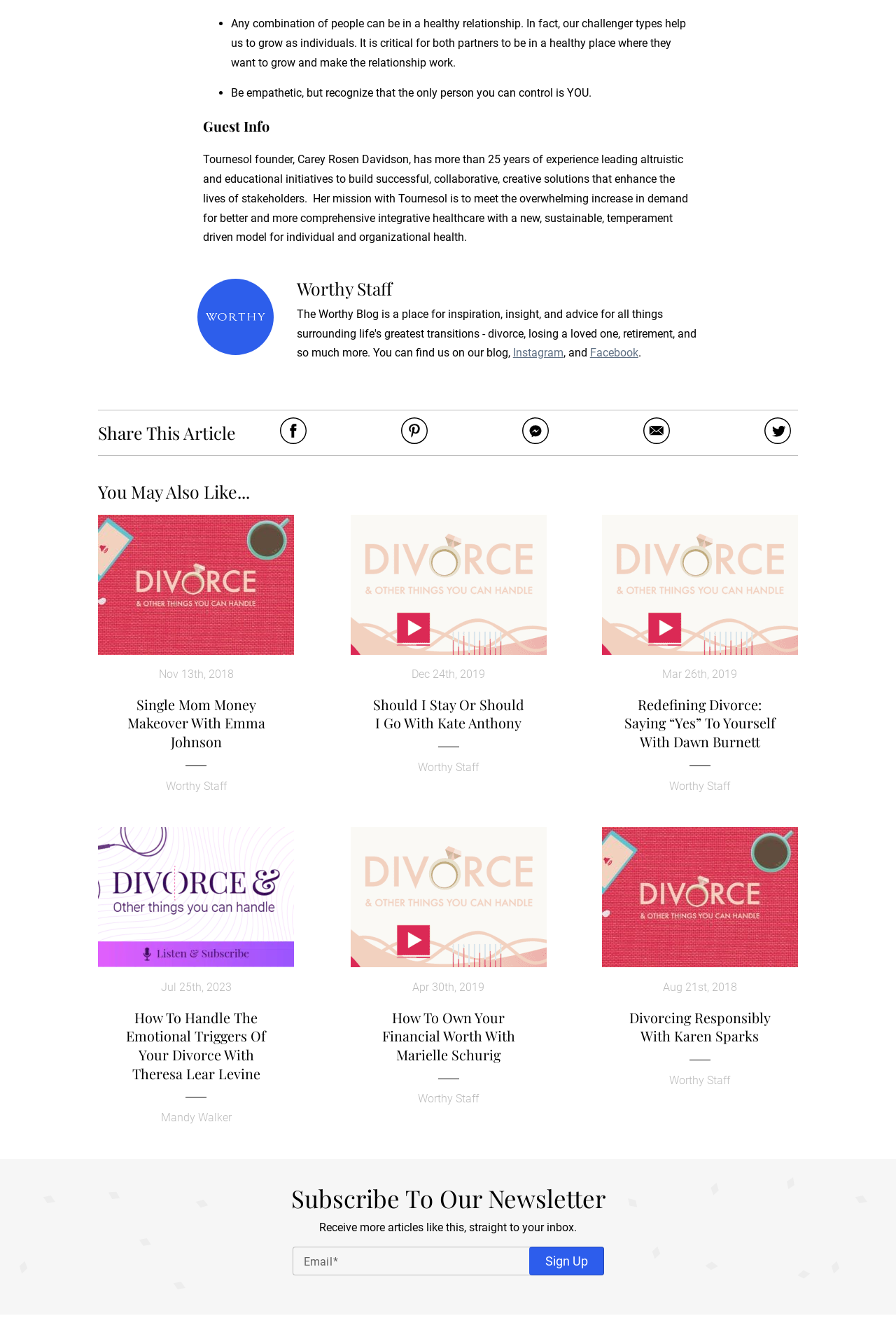How many articles are suggested in the 'You May Also Like...' section?
Using the image, provide a concise answer in one word or a short phrase.

5